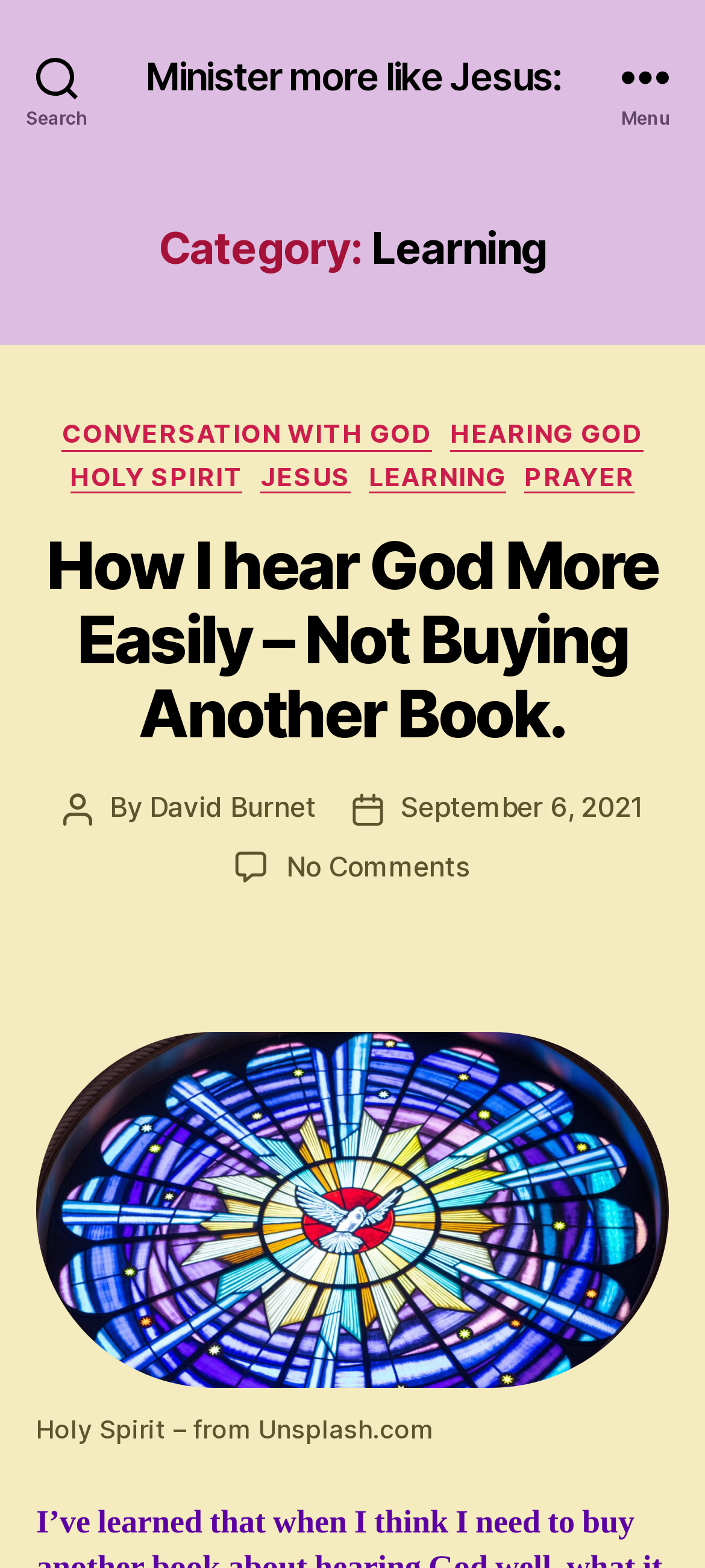Please find the bounding box coordinates of the element's region to be clicked to carry out this instruction: "View the category CONVERSATION WITH GOD".

[0.088, 0.267, 0.613, 0.288]